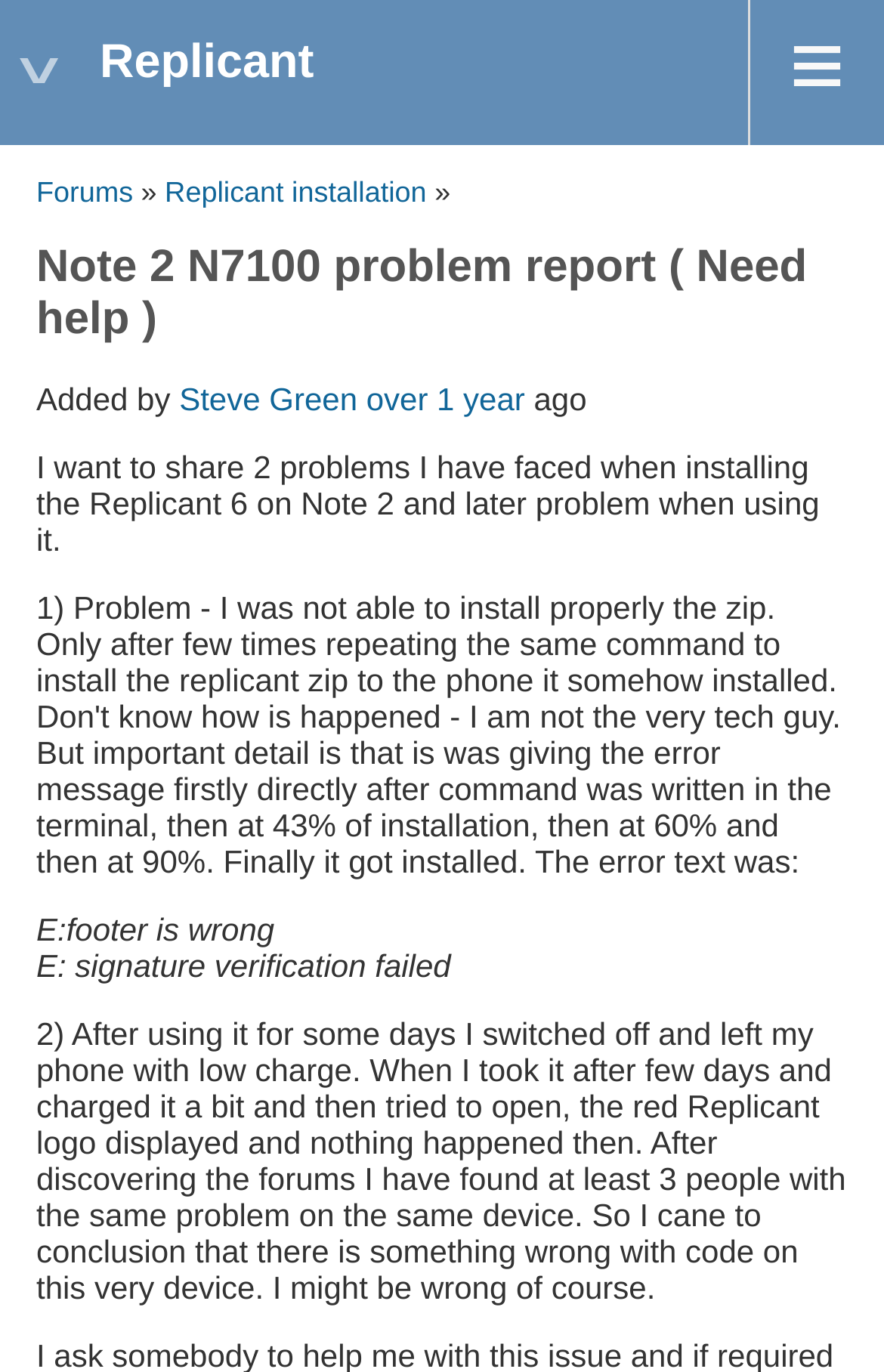Please provide a one-word or phrase answer to the question: 
What is the category of the problem report?

Replicant installation